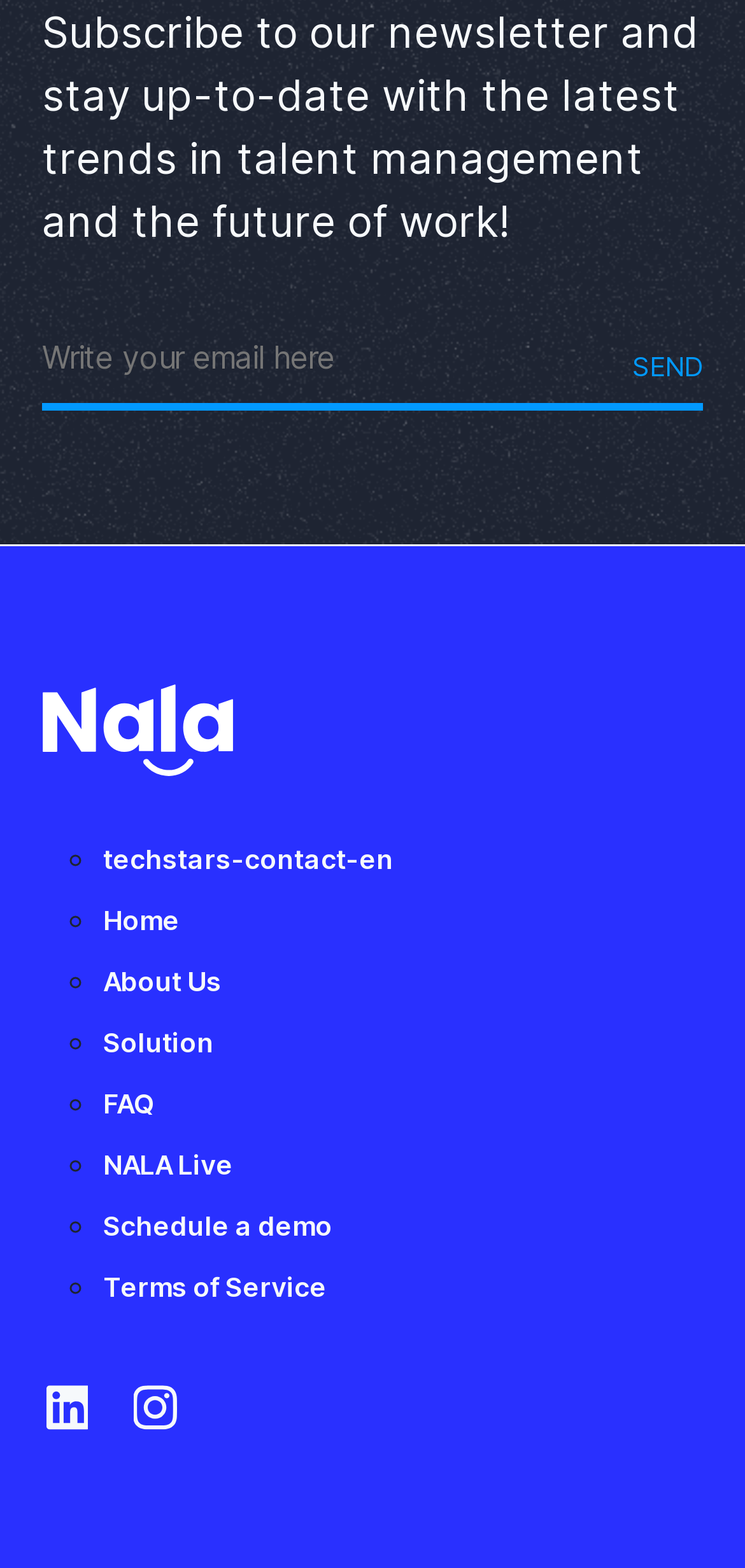Find the bounding box coordinates of the clickable area that will achieve the following instruction: "Enter your email address in the subscription textbox".

[0.056, 0.198, 0.944, 0.261]